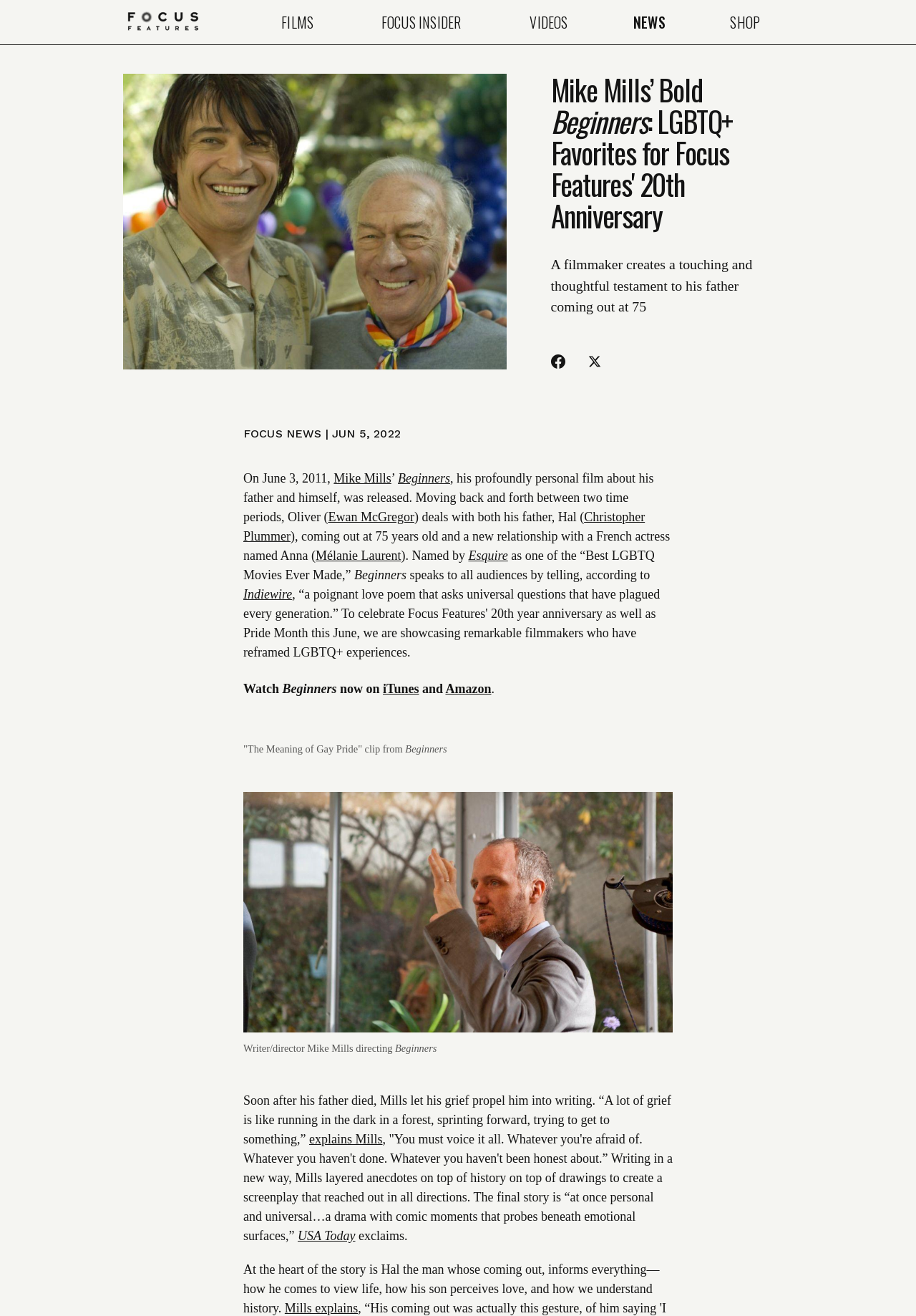Find the bounding box coordinates of the element's region that should be clicked in order to follow the given instruction: "Read more about Mike Mills". The coordinates should consist of four float numbers between 0 and 1, i.e., [left, top, right, bottom].

[0.364, 0.358, 0.427, 0.369]